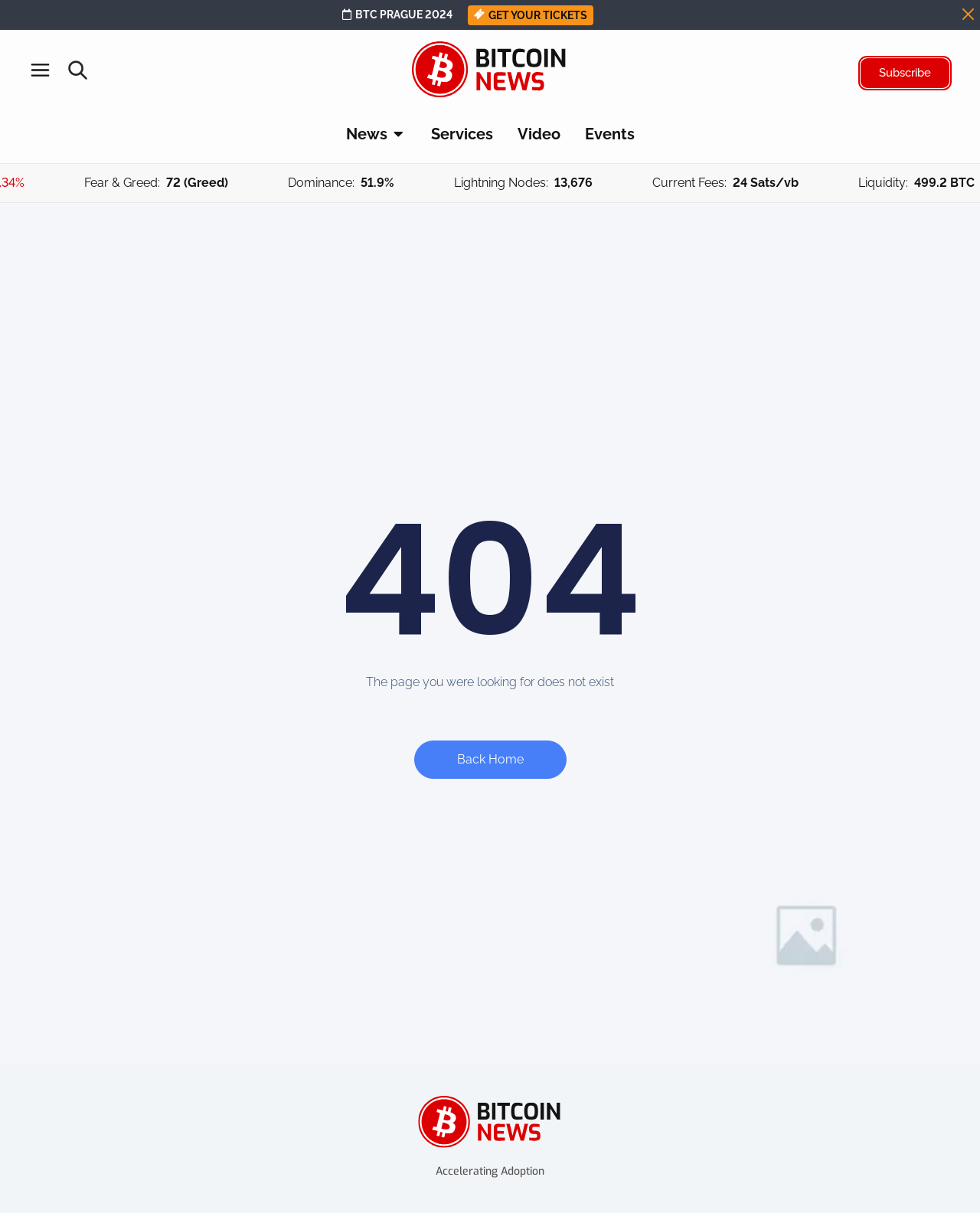Analyze the image and provide a detailed answer to the question: What is the current liquidity in BTC?

I found the answer by looking at the section that displays various Bitcoin-related metrics, where I saw the label 'Liquidity:' followed by the value '499.2 BTC'.